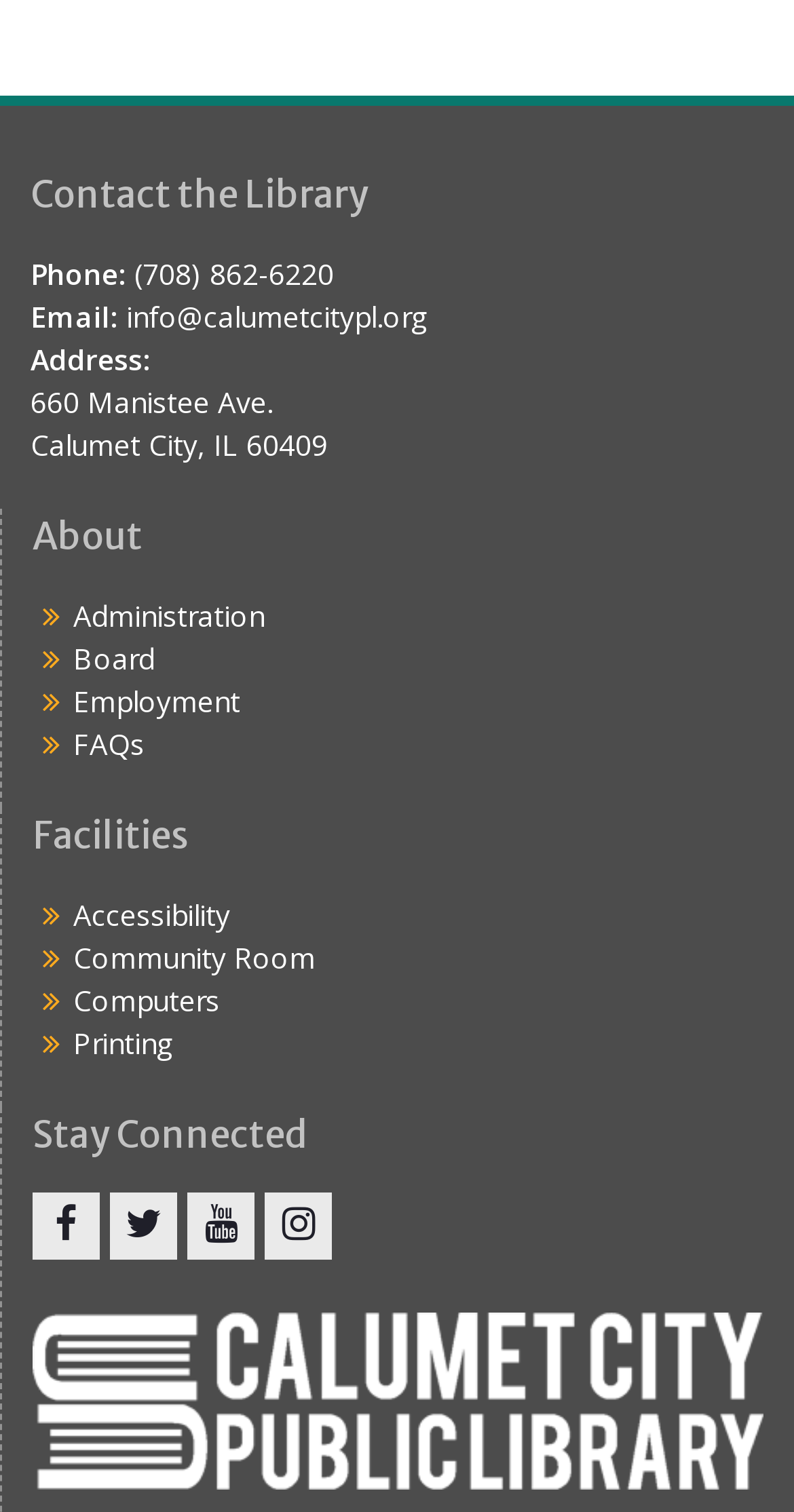Please use the details from the image to answer the following question comprehensively:
What is the address of the library?

The address of the library can be found in the 'Contact the Library' section, where it is listed as '660 Manistee Ave.' and 'Calumet City, IL 60409' next to the 'Address:' label.